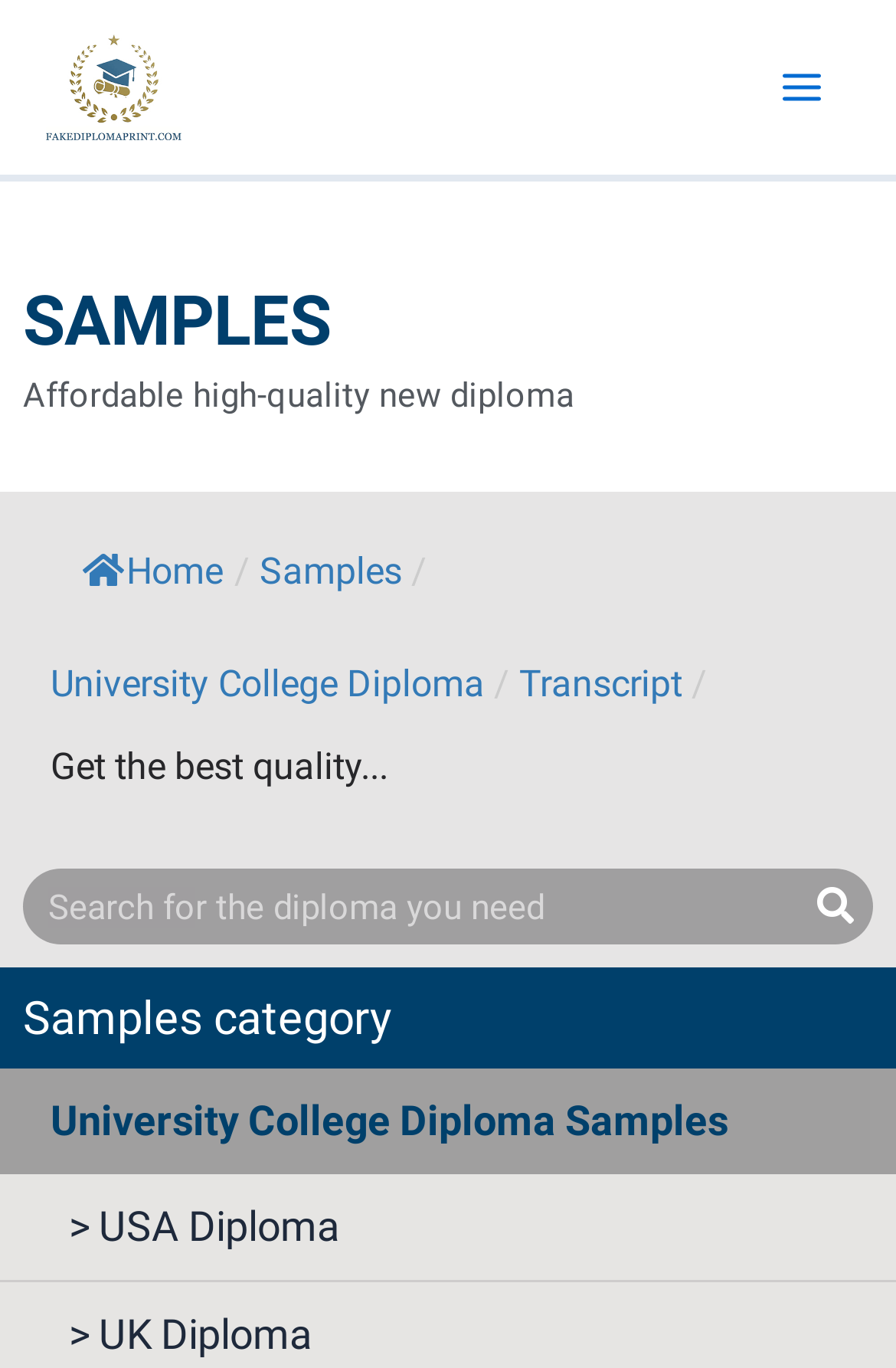What is the category name on the top menu?
Answer the question with a thorough and detailed explanation.

I found the category name by looking at the top menu, where I saw a link 'Samples' with a generic element 'Category Name' as its parent.